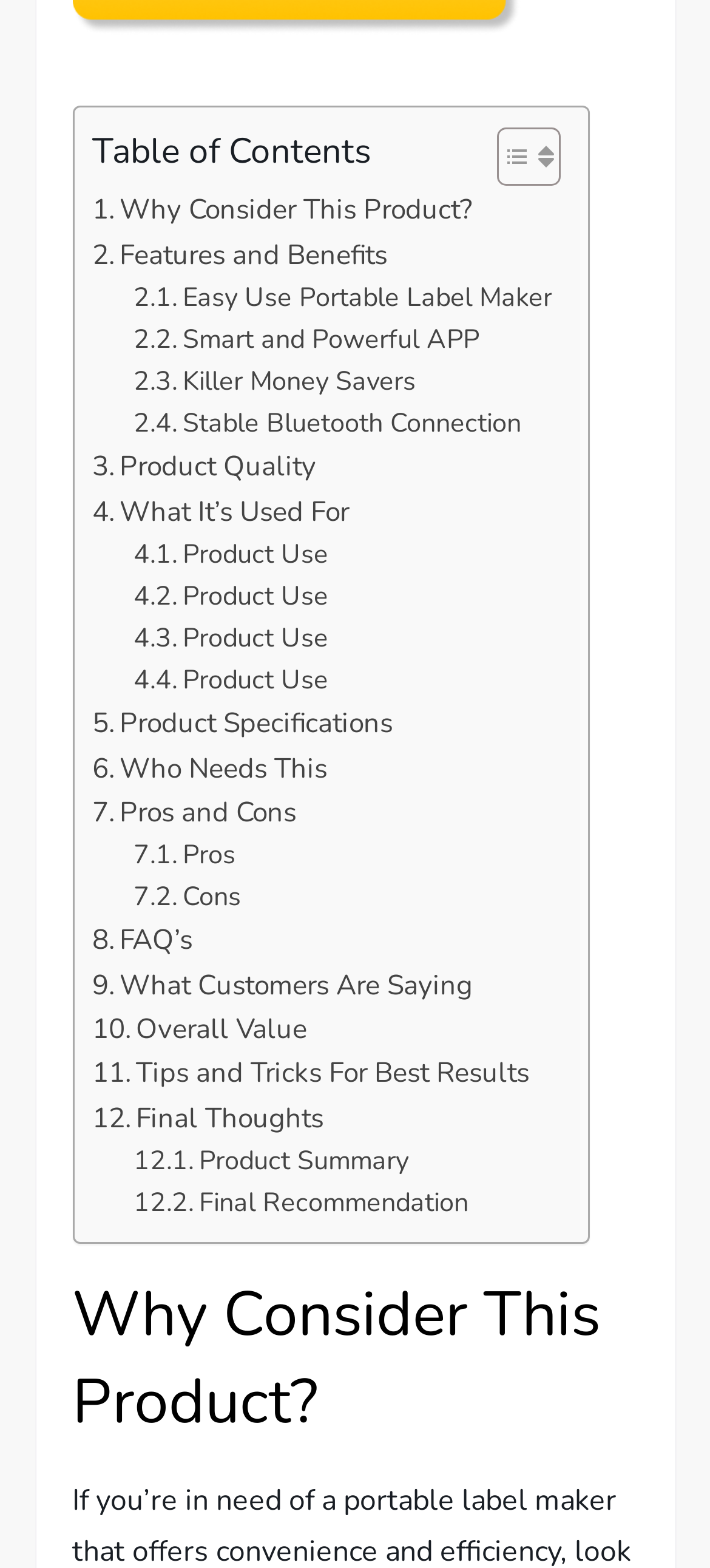Please identify the bounding box coordinates of the region to click in order to complete the given instruction: "Read about 'Product Quality'". The coordinates should be four float numbers between 0 and 1, i.e., [left, top, right, bottom].

[0.129, 0.284, 0.445, 0.312]